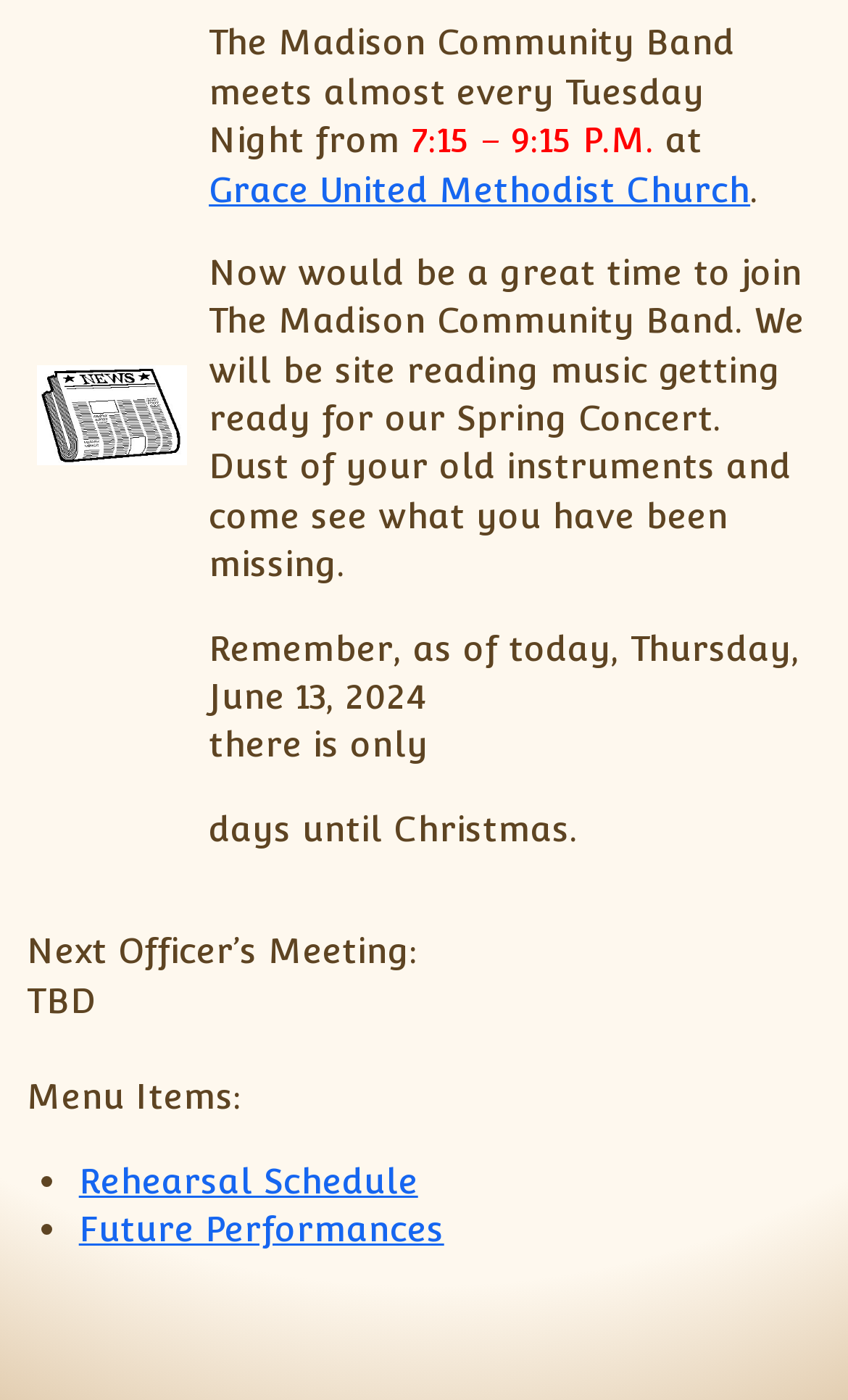Given the element description: "Grace United Methodist Church", predict the bounding box coordinates of this UI element. The coordinates must be four float numbers between 0 and 1, given as [left, top, right, bottom].

[0.246, 0.12, 0.885, 0.15]